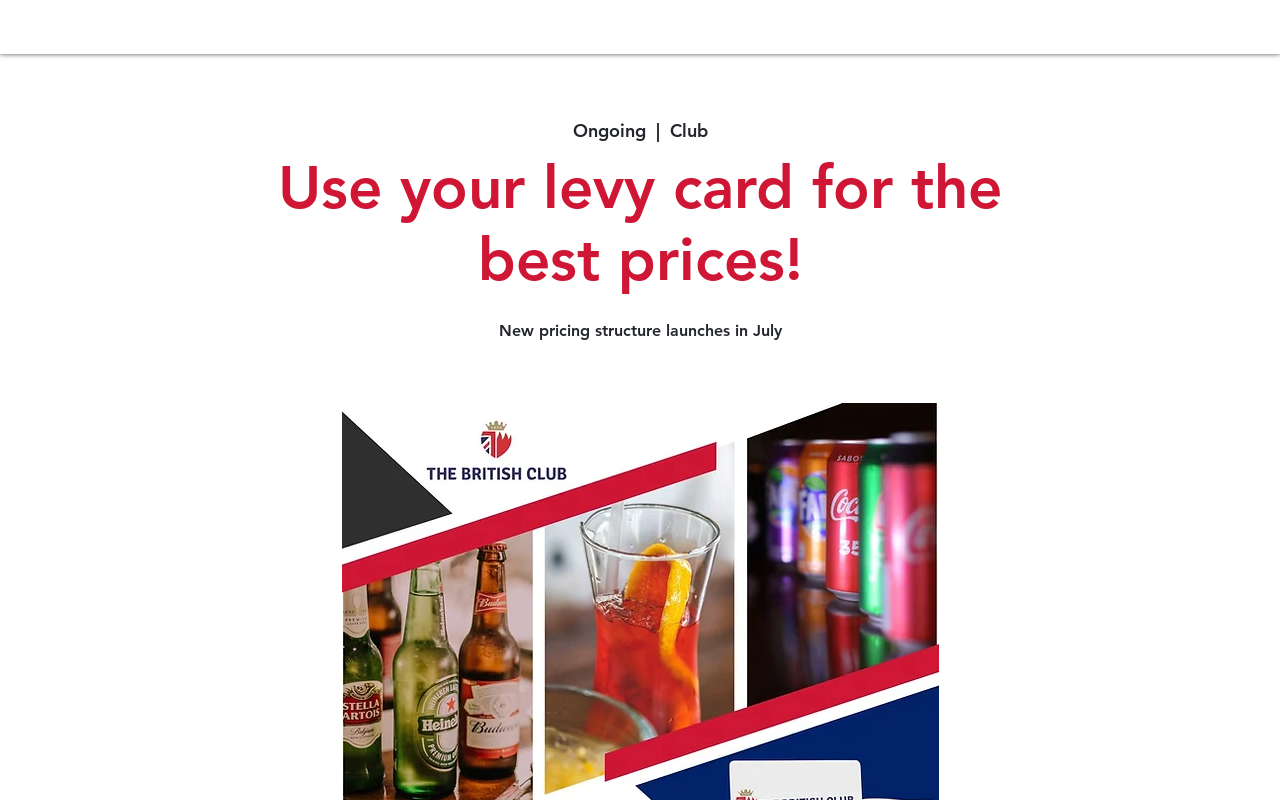Refer to the screenshot and give an in-depth answer to this question: When is the new pricing structure launching?

I obtained this answer by looking at the StaticText element 'New pricing structure launches in July' which explicitly states the launch date of the new pricing structure.